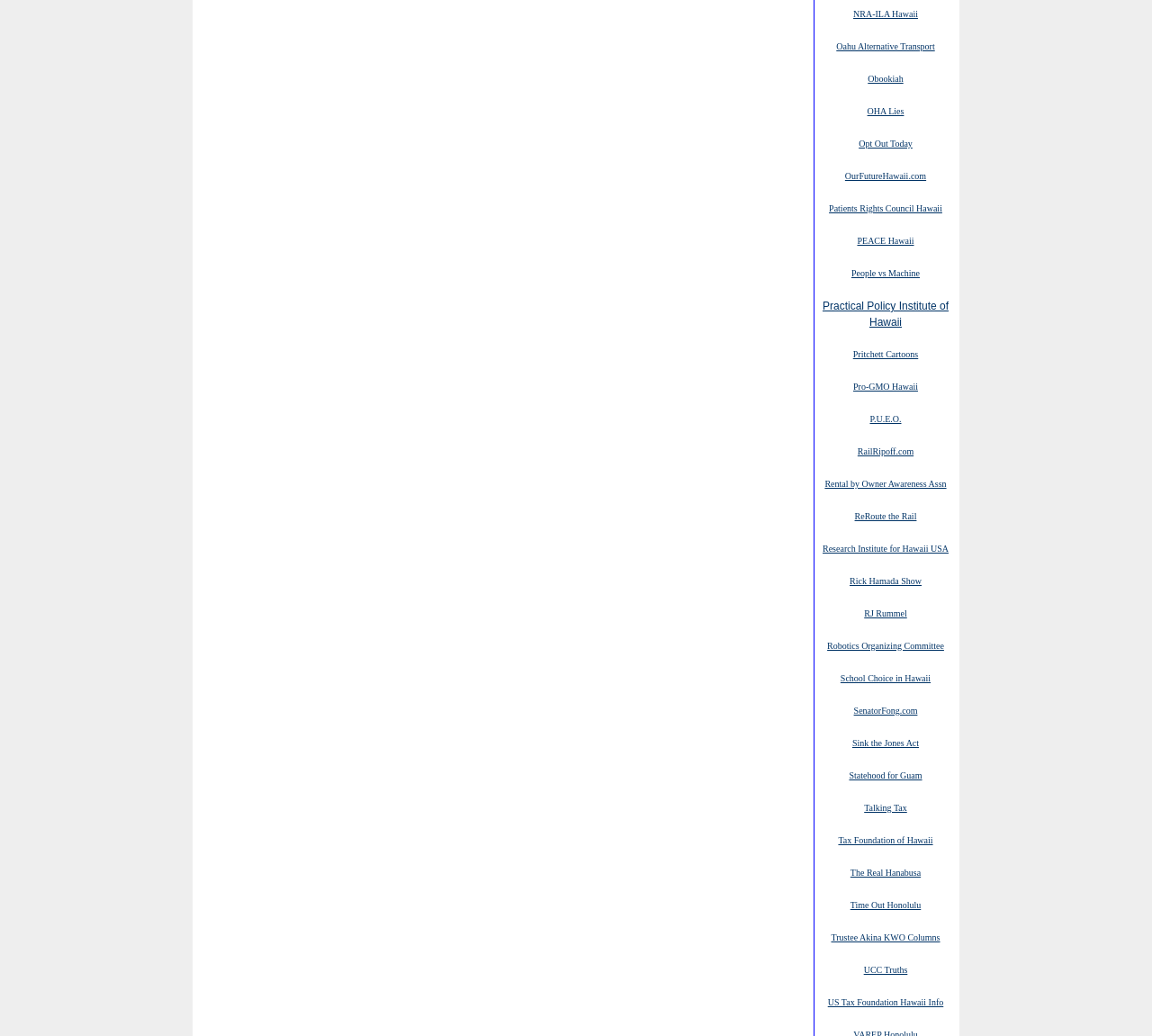Locate the bounding box coordinates of the clickable region to complete the following instruction: "explore Patients Rights Council Hawaii."

[0.72, 0.195, 0.818, 0.207]